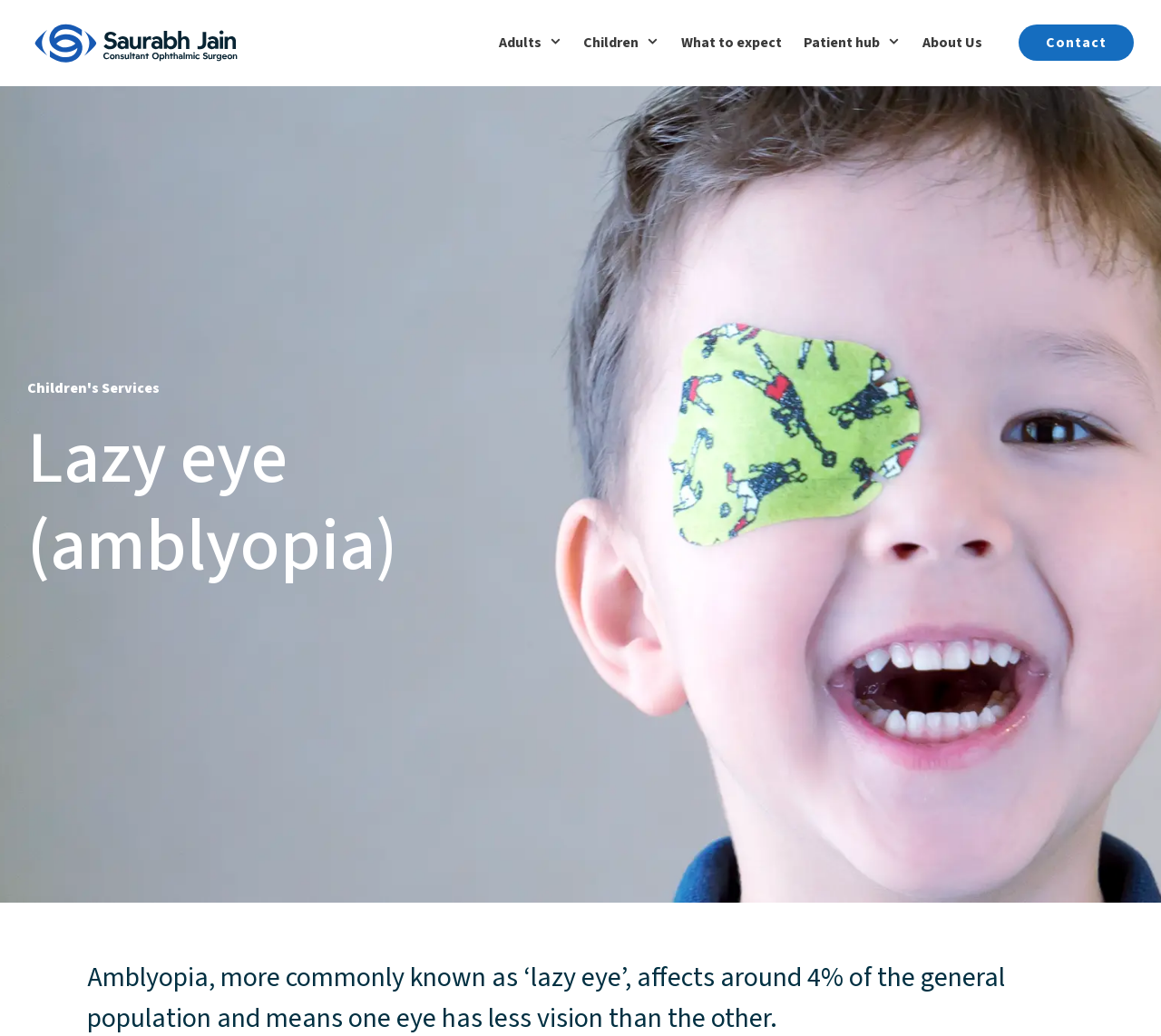Answer the question with a single word or phrase: 
What is the position of the navigation section?

Top-right